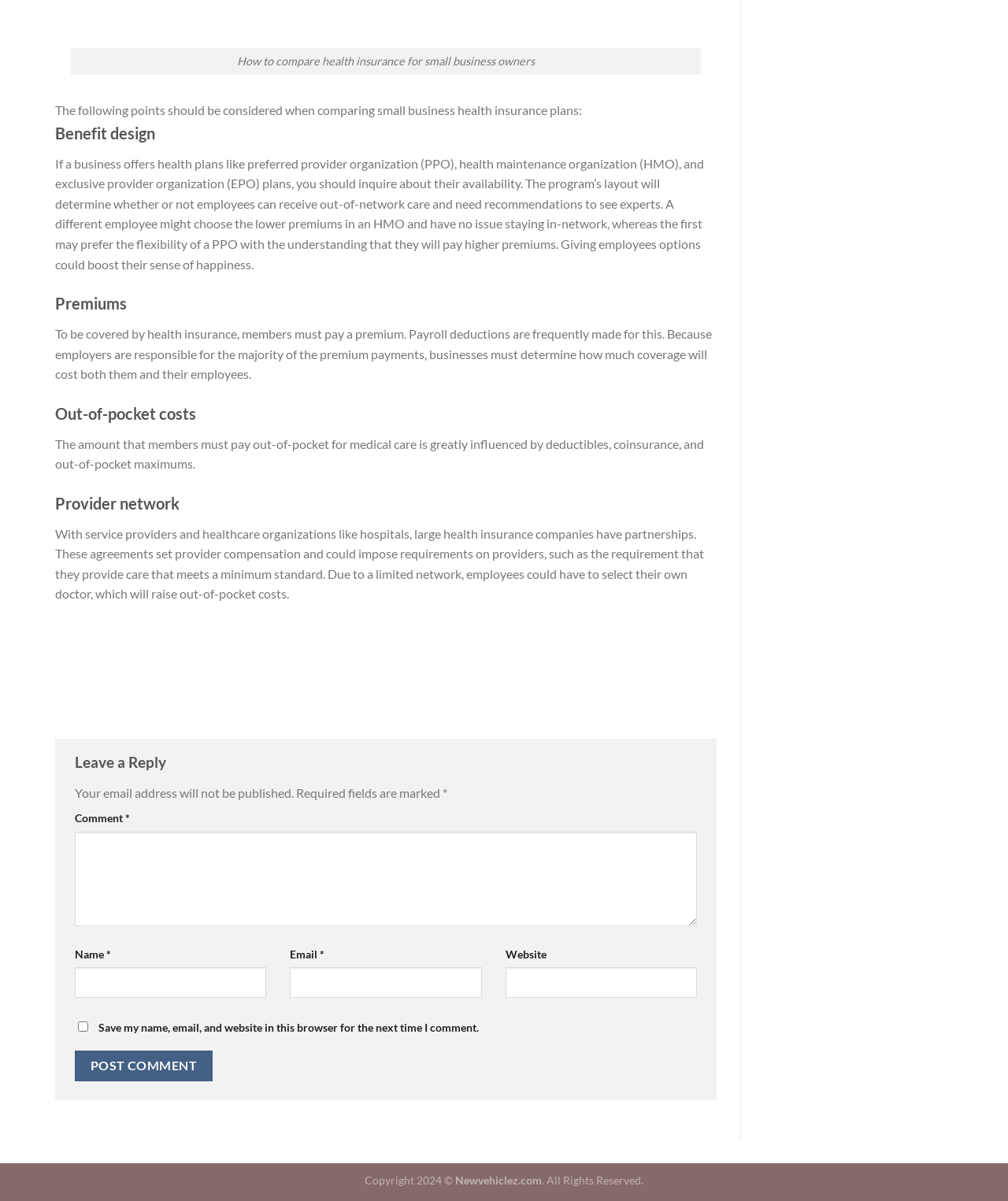Please provide a brief answer to the following inquiry using a single word or phrase:
What should be considered when comparing small business health insurance plans?

Benefit design, premiums, out-of-pocket costs, provider network